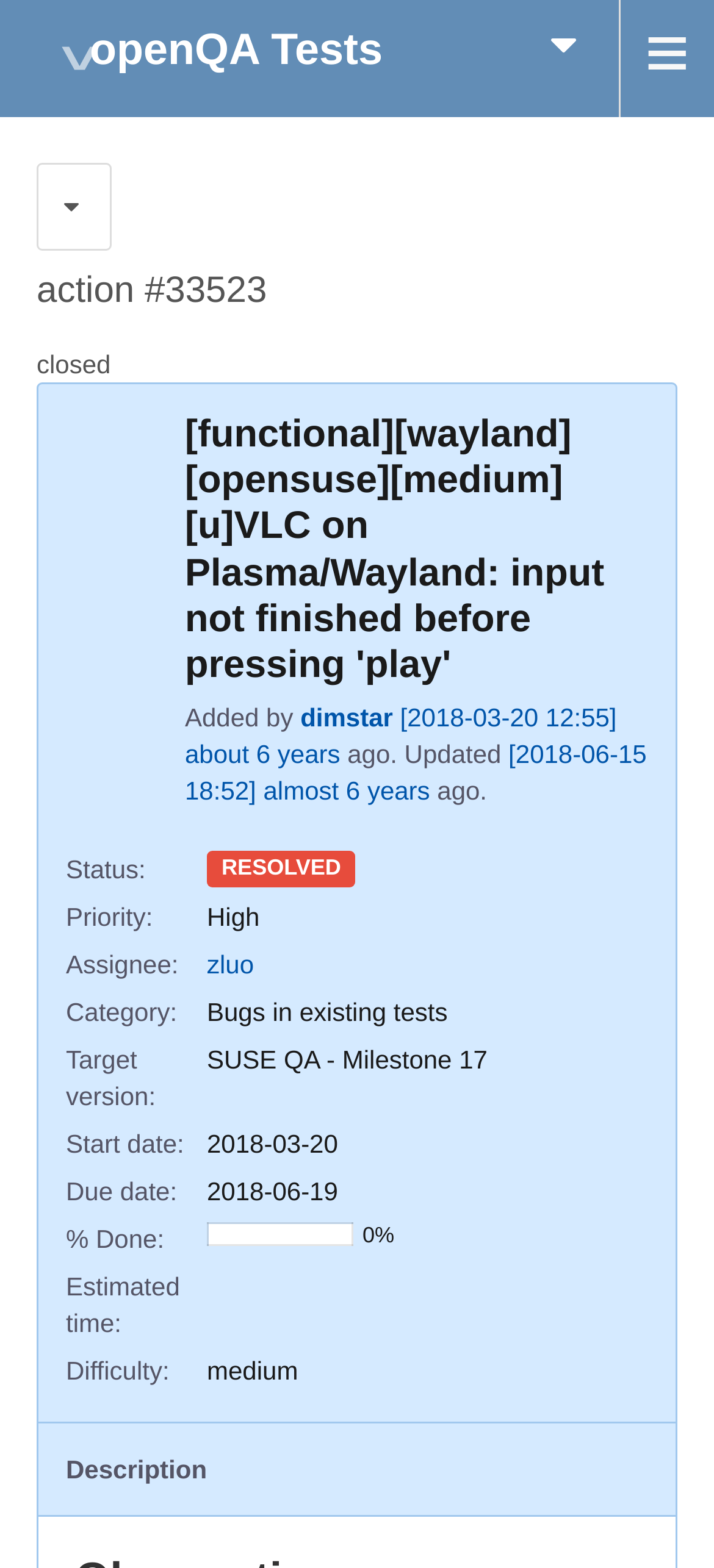What is the percentage of completion of action #33523?
Look at the screenshot and provide an in-depth answer.

I found the percentage of completion of action #33523 by looking at the '% Done:' label and its corresponding value, which is '0%'.